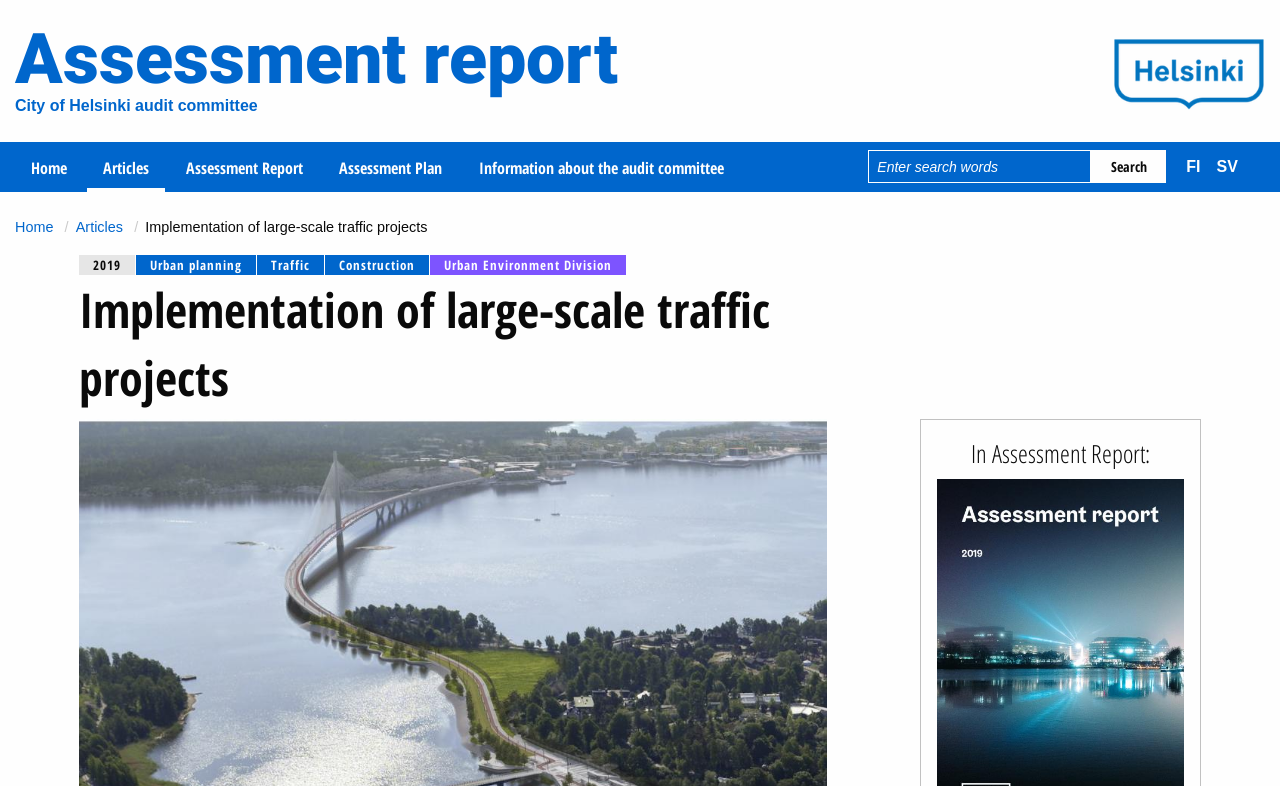What is the category of the article 'Urban planning'?
Refer to the image and give a detailed answer to the question.

The article 'Urban planning' is listed under the category 'Traffic' in the breadcrumb navigation, indicating that it is related to traffic projects.